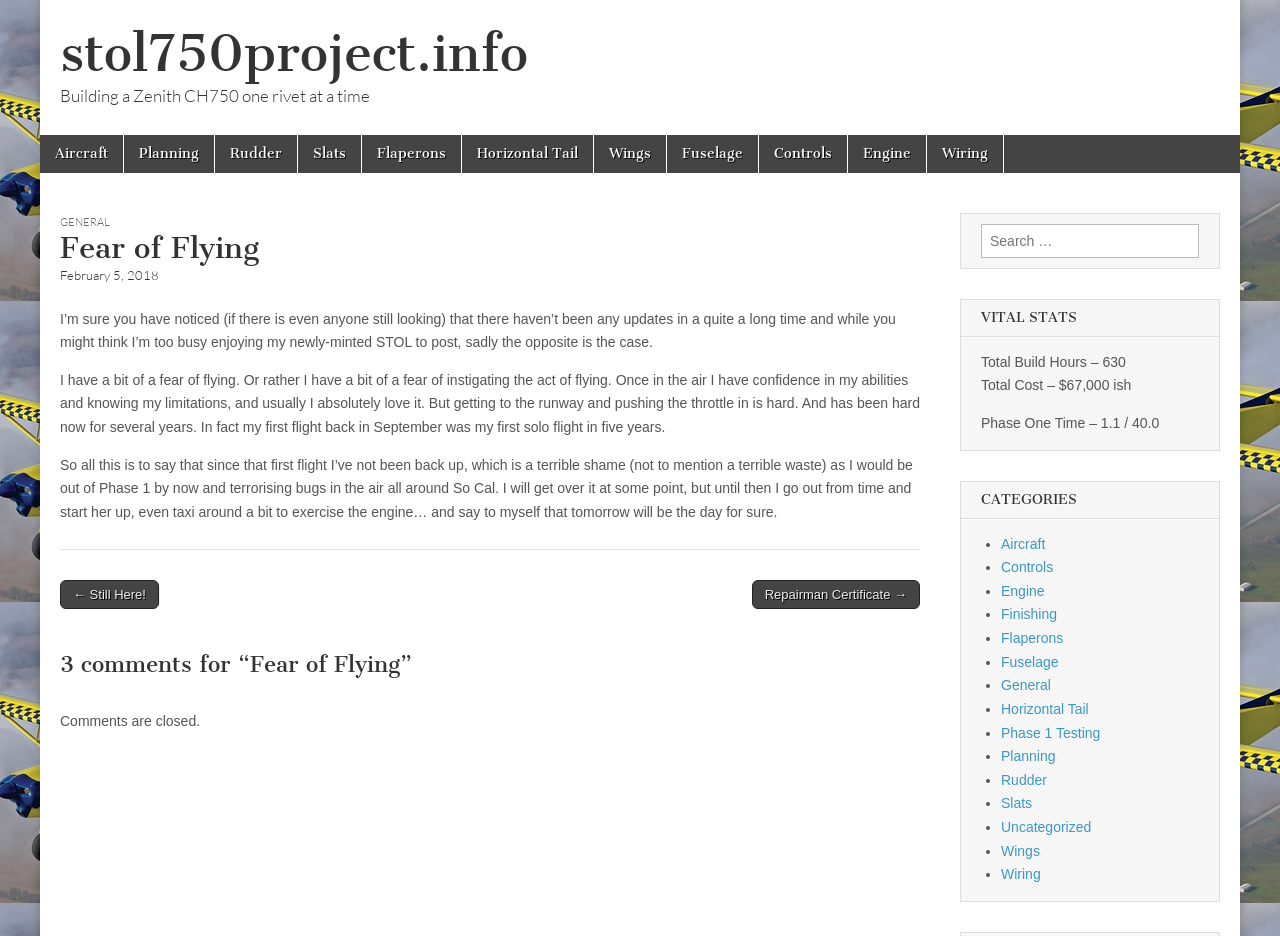Please identify the bounding box coordinates of the area that needs to be clicked to fulfill the following instruction: "Click on the '← Still Here!' link."

[0.047, 0.619, 0.124, 0.651]